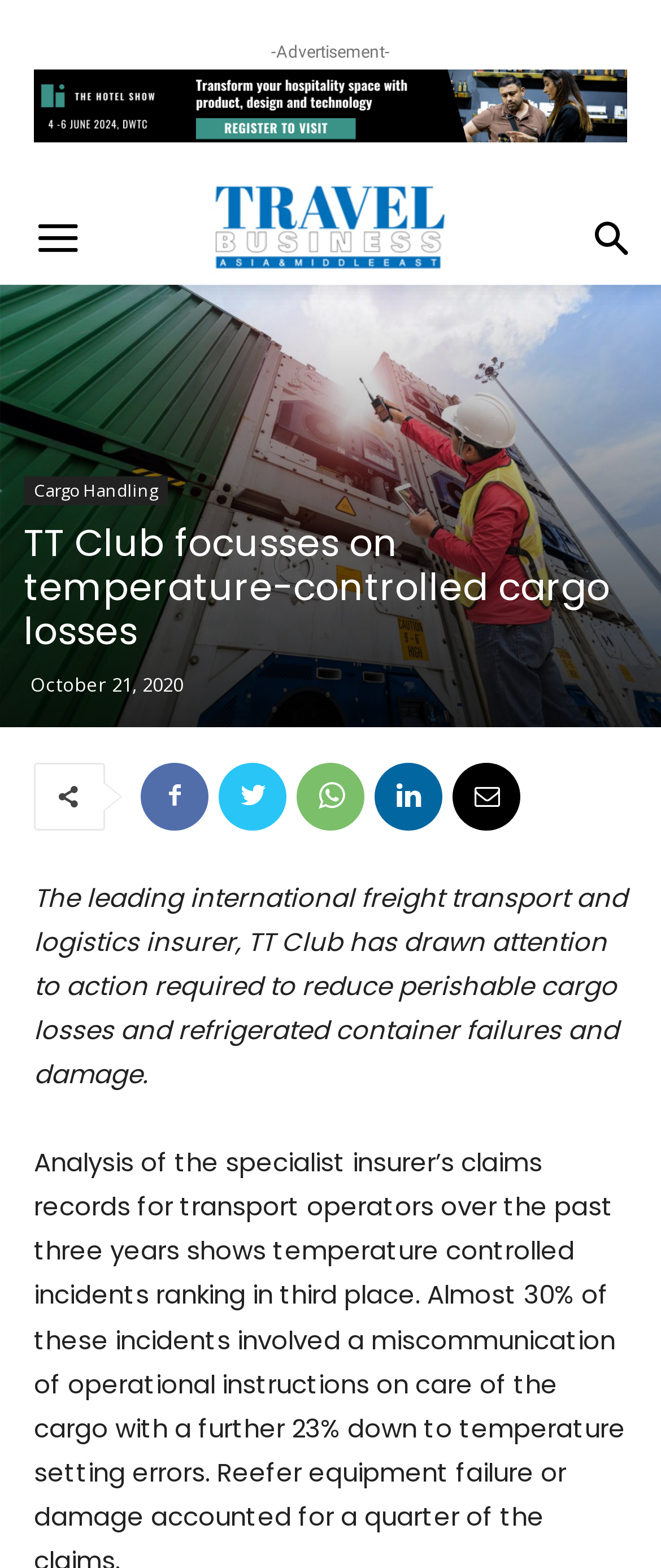How many social media links are there?
Examine the screenshot and reply with a single word or phrase.

5